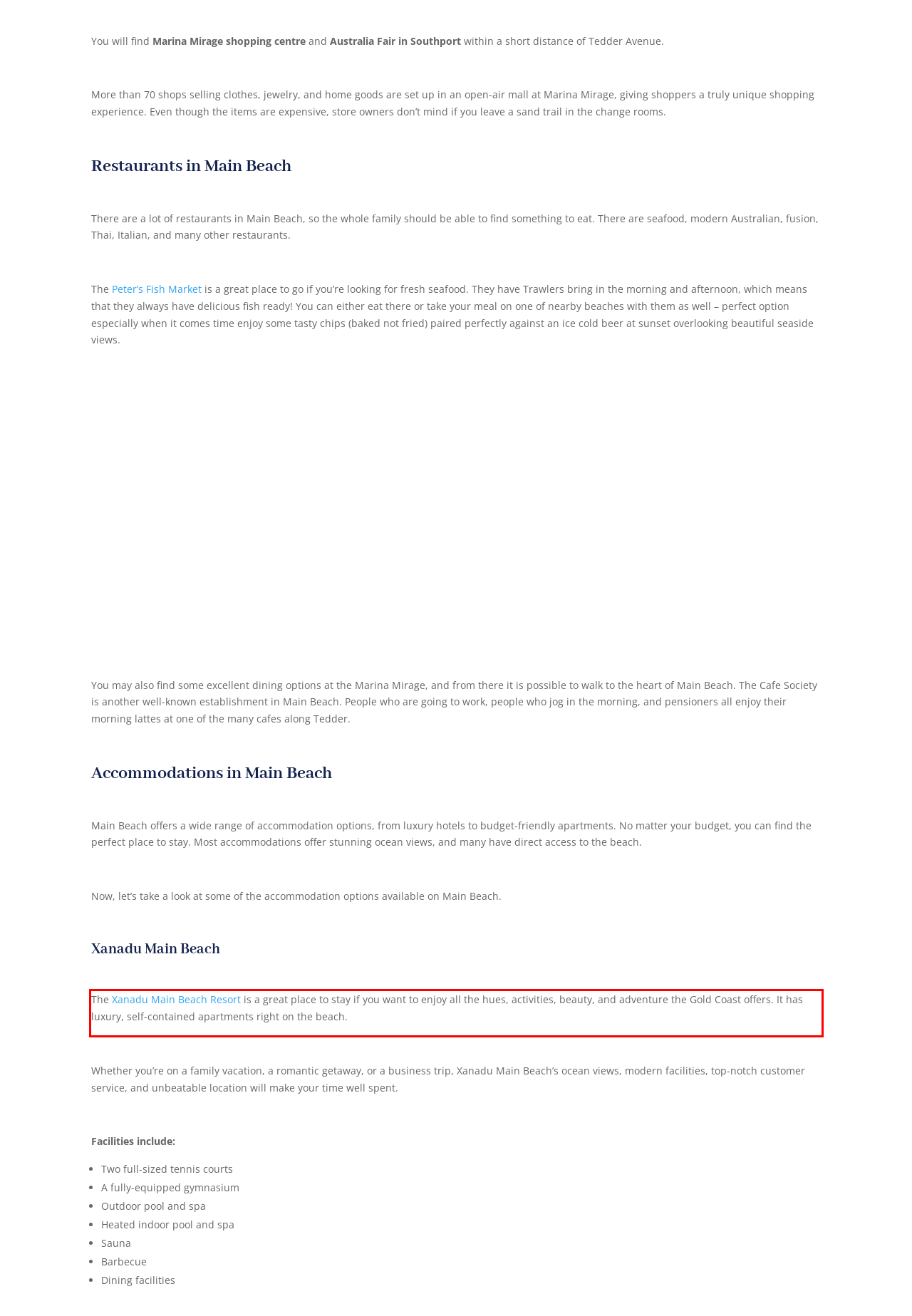Identify the text within the red bounding box on the webpage screenshot and generate the extracted text content.

The Xanadu Main Beach Resort is a great place to stay if you want to enjoy all the hues, activities, beauty, and adventure the Gold Coast offers. It has luxury, self-contained apartments right on the beach.